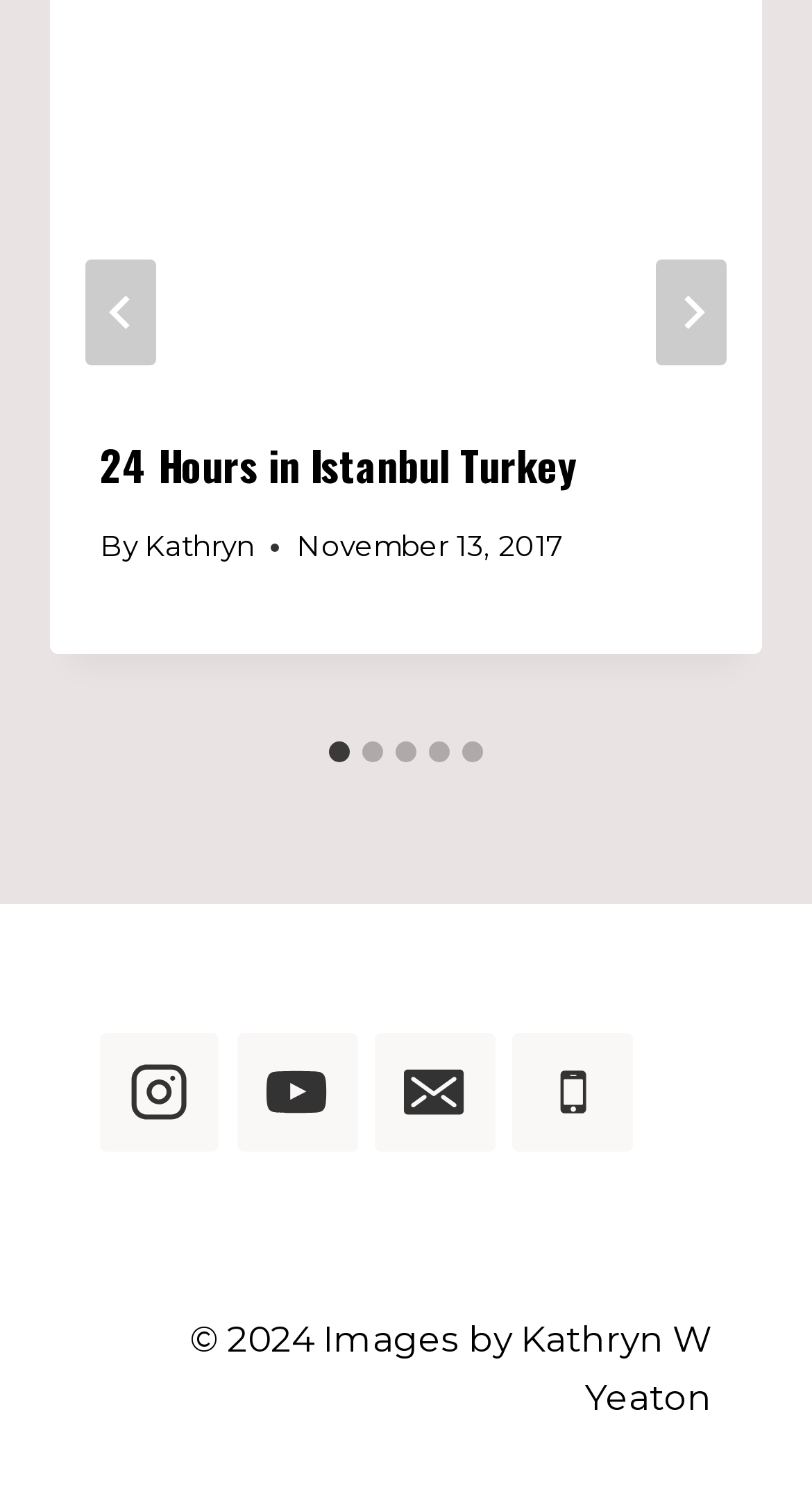Answer the following query concisely with a single word or phrase:
How many slides are available in the article?

5